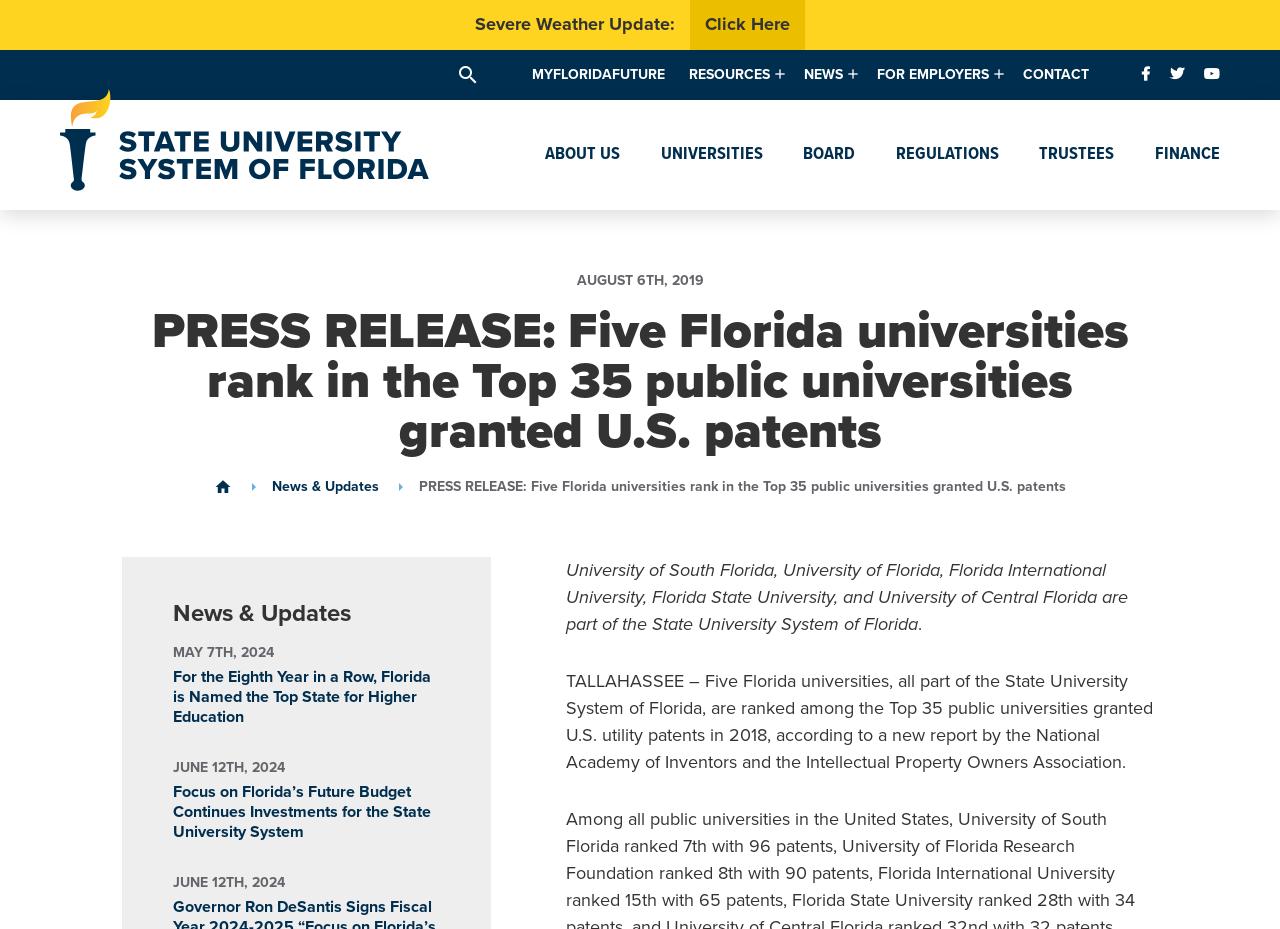Identify the bounding box coordinates of the clickable region to carry out the given instruction: "Read the 'PRESS RELEASE: Five Florida universities rank in the Top 35 public universities granted U.S. patents' article".

[0.095, 0.329, 0.905, 0.491]